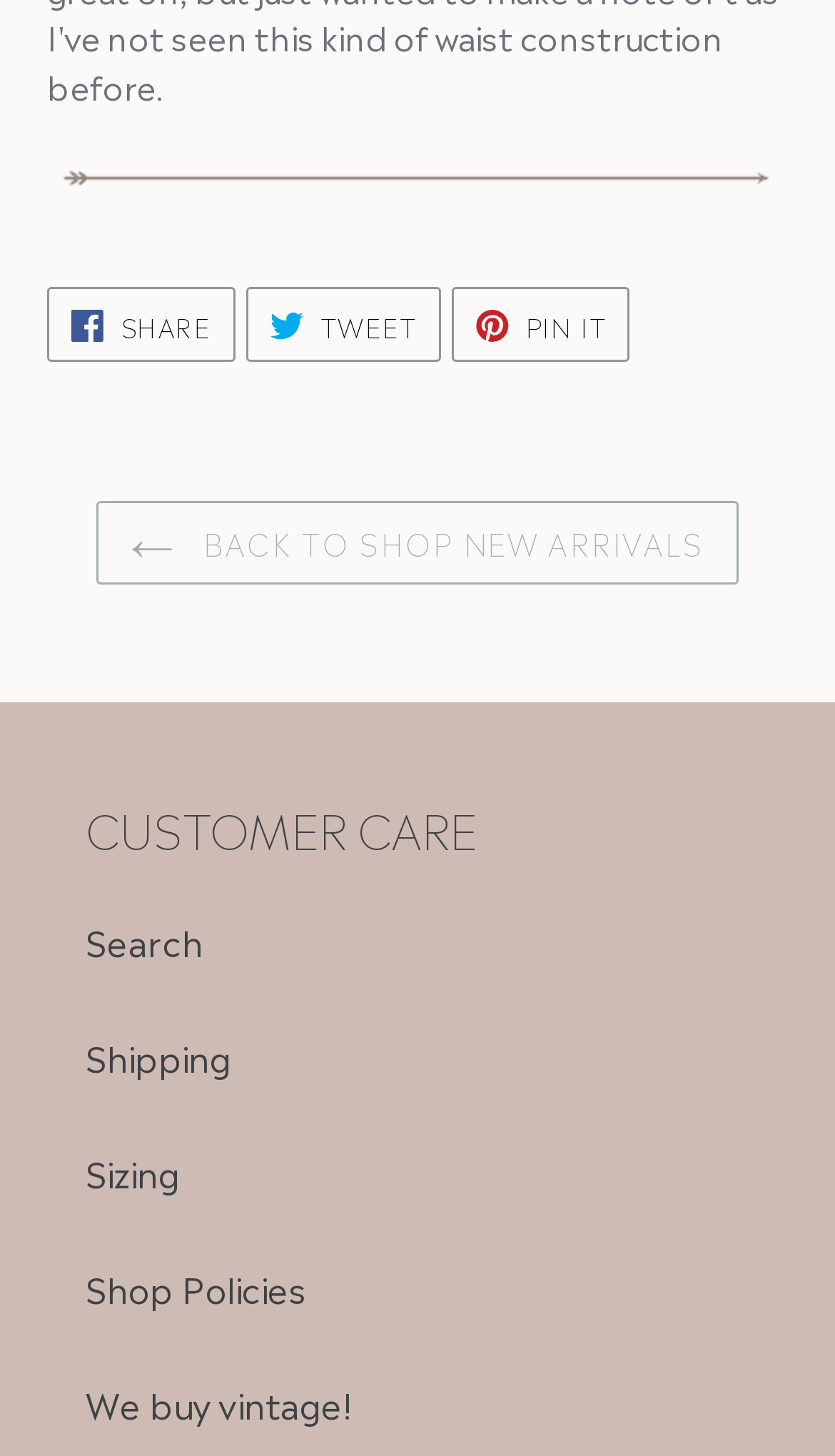Using a single word or phrase, answer the following question: 
What options are available for searching?

Search